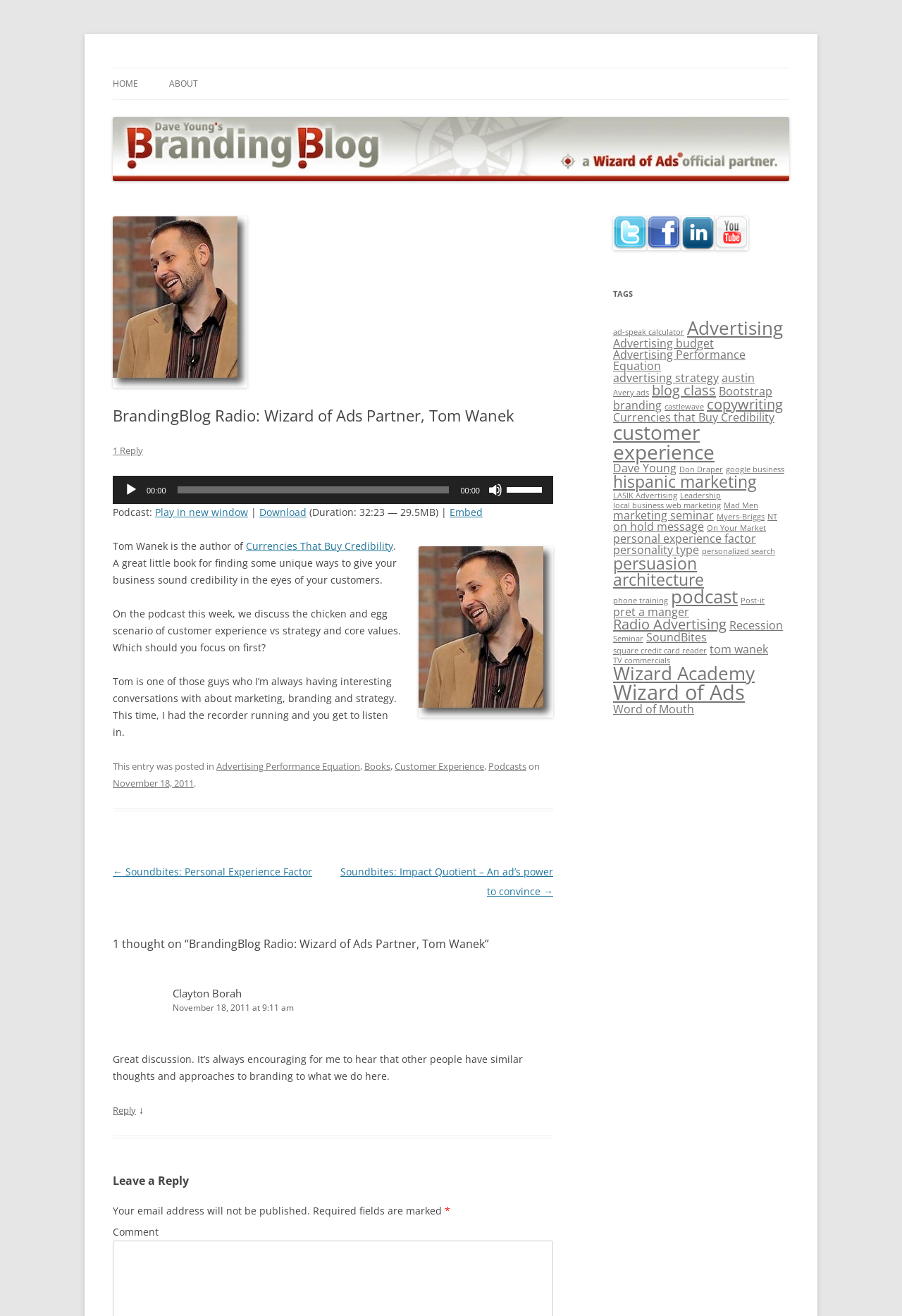What is the name of the podcast?
Based on the screenshot, respond with a single word or phrase.

BrandingBlog Radio